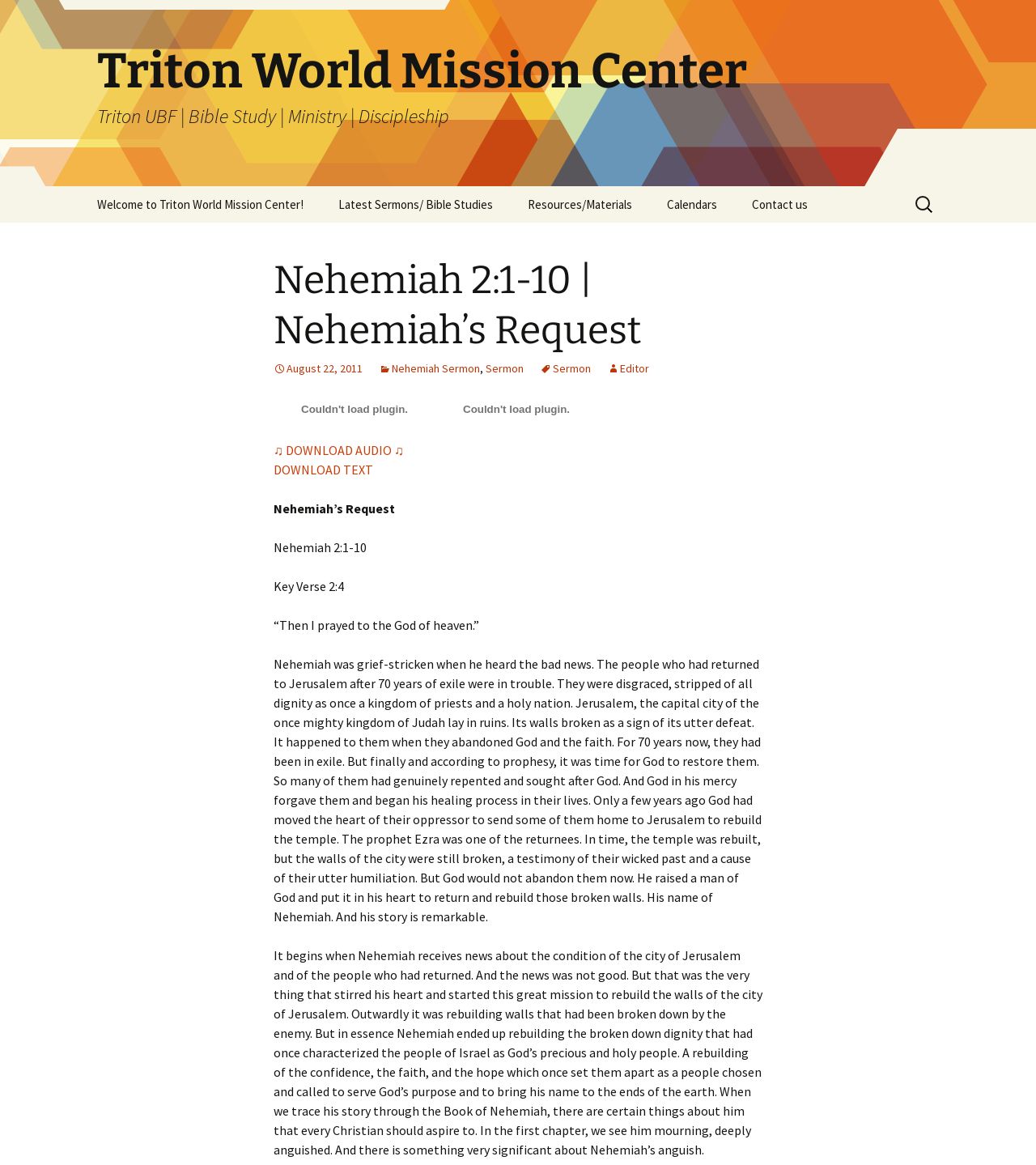Please provide the bounding box coordinates for the element that needs to be clicked to perform the following instruction: "View latest sermons and bible studies". The coordinates should be given as four float numbers between 0 and 1, i.e., [left, top, right, bottom].

[0.311, 0.16, 0.491, 0.191]